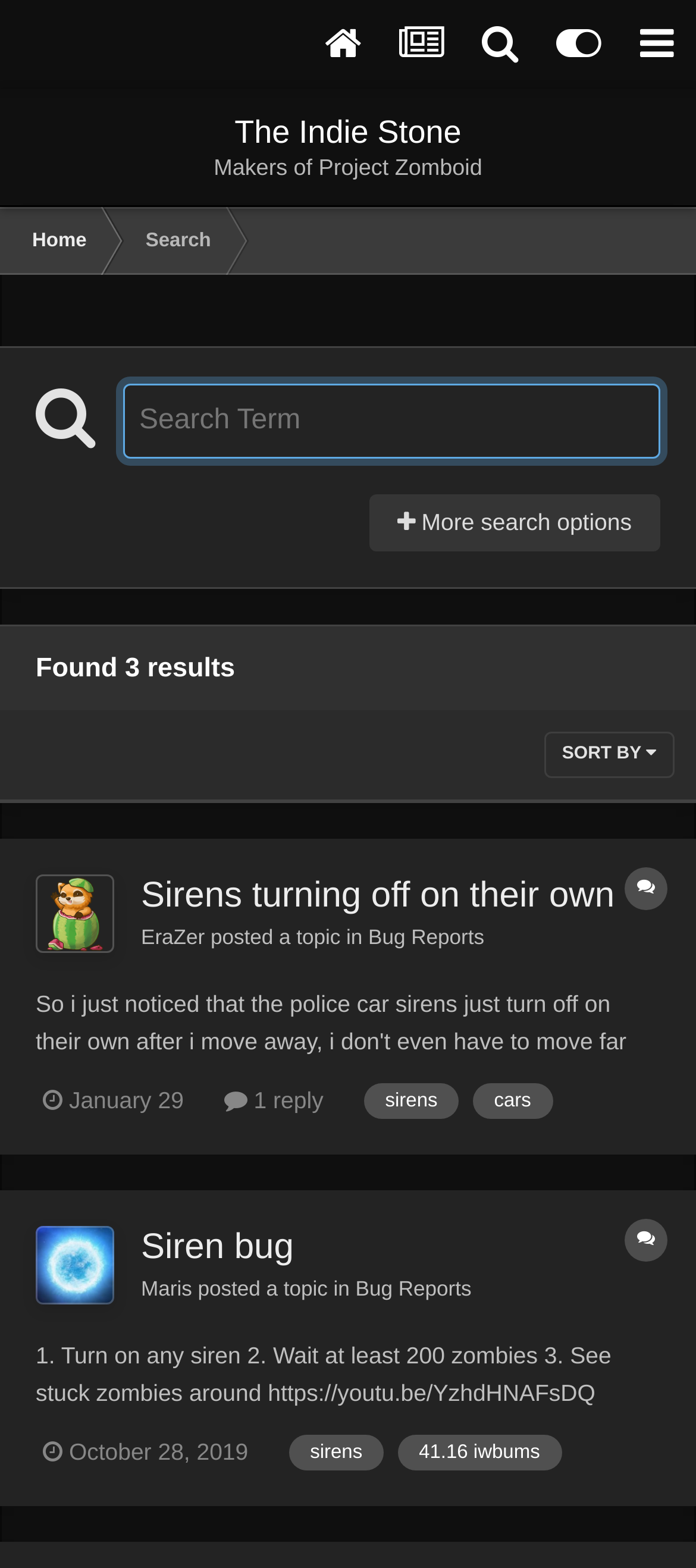Based on the element description 41.16 iwbums, identify the bounding box coordinates for the UI element. The coordinates should be in the format (top-left x, top-left y, bottom-right x, bottom-right y) and within the 0 to 1 range.

[0.571, 0.915, 0.807, 0.938]